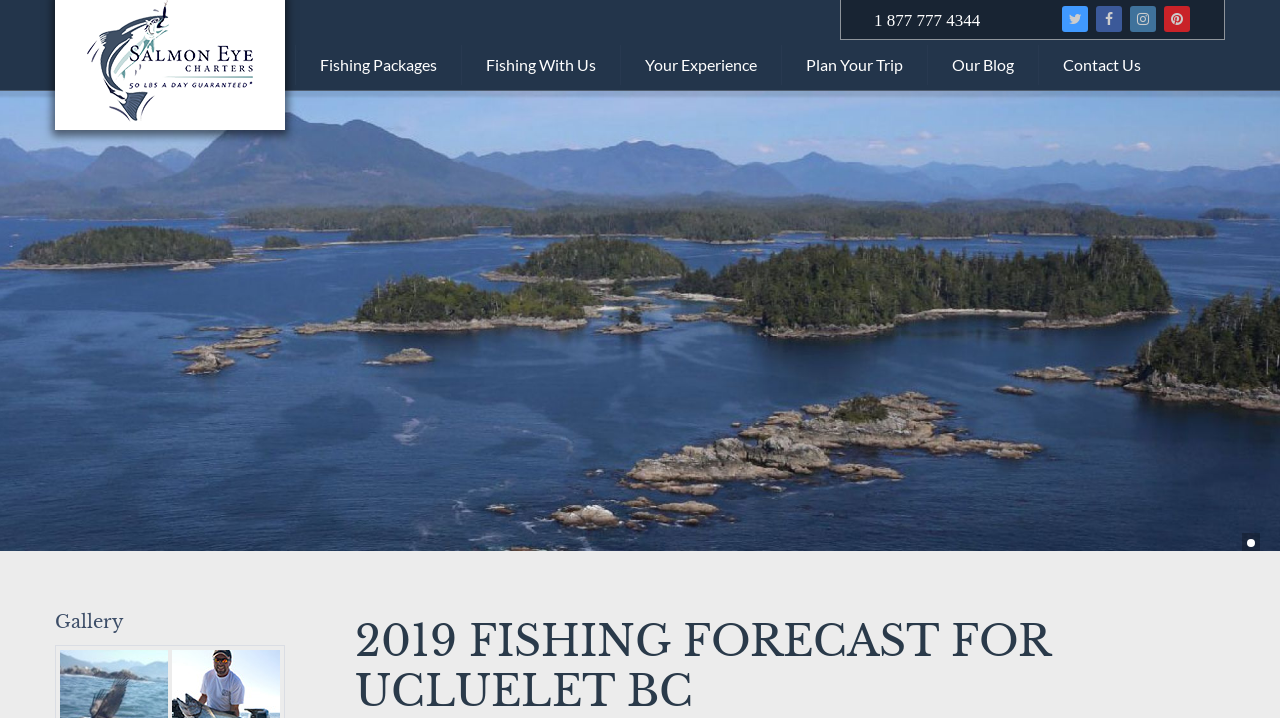What is the phone number on the webpage?
Look at the image and answer the question using a single word or phrase.

1 877 777 4344